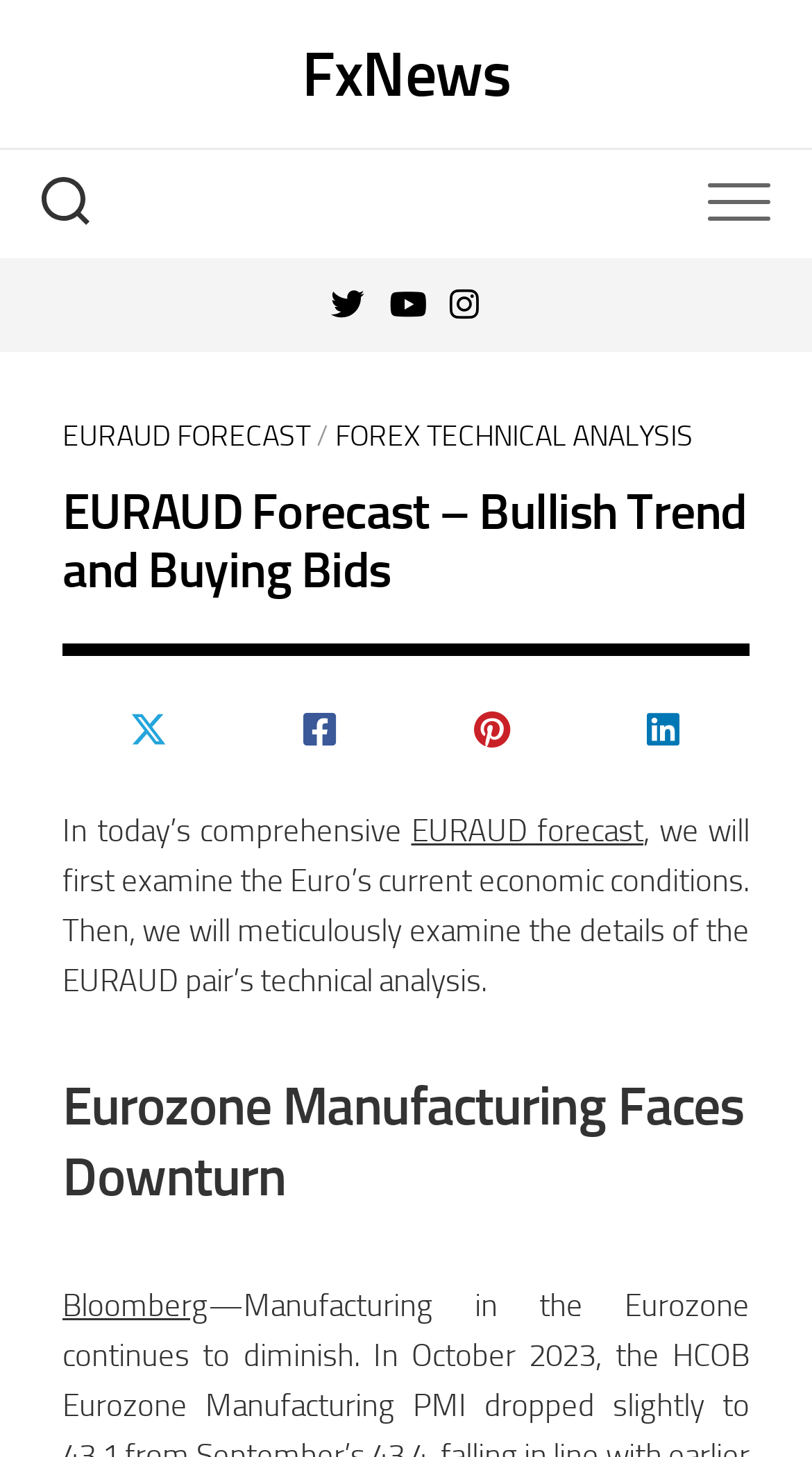What is the source of the news about Eurozone manufacturing?
Please use the visual content to give a single word or phrase answer.

Bloomberg